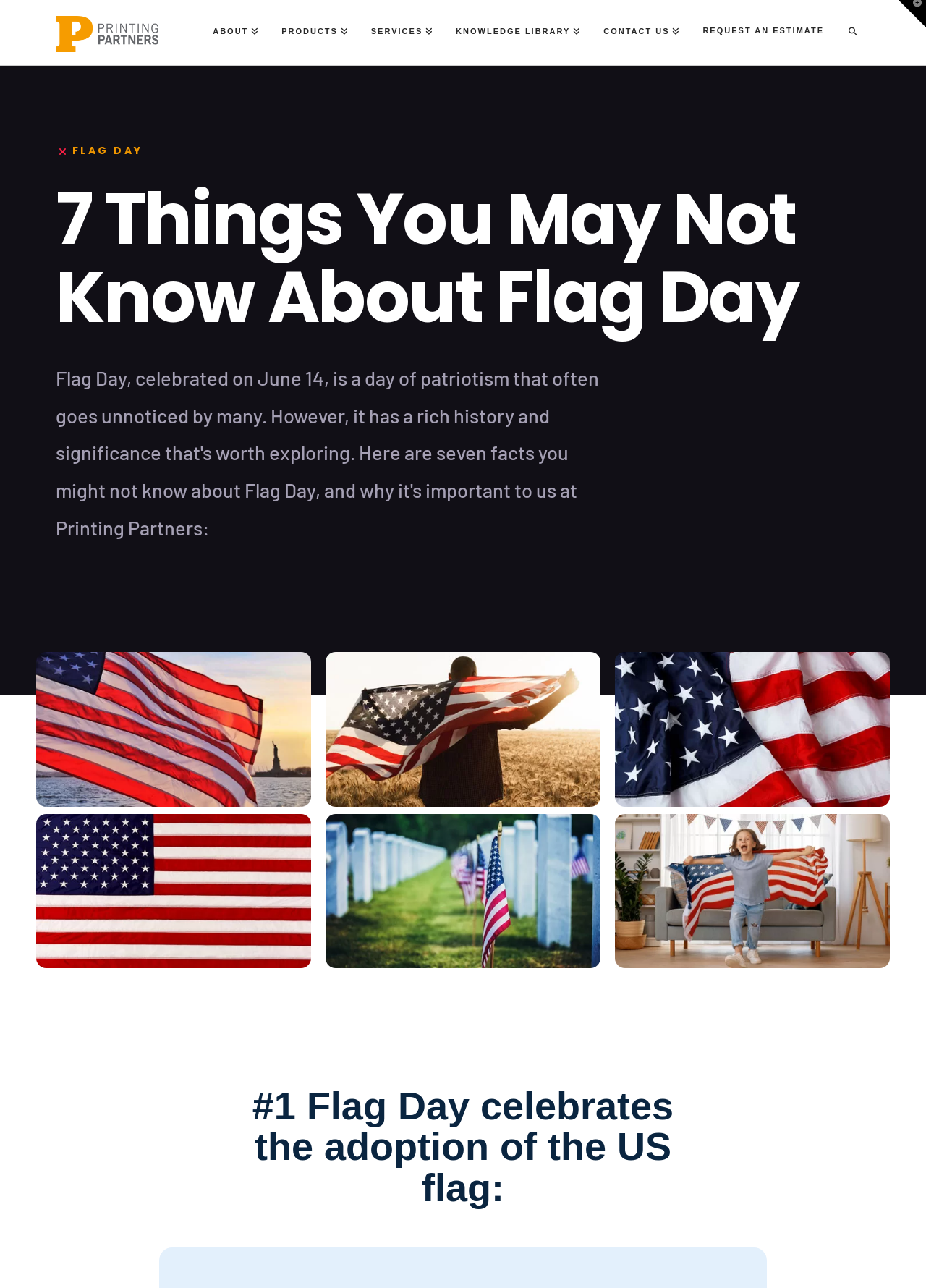How many headings are there on the page?
Answer the question with detailed information derived from the image.

I identified three headings on the page: 'FLAG DAY', '7 Things You May Not Know About Flag Day', and '#1 Flag Day celebrates the adoption of the US flag:'.